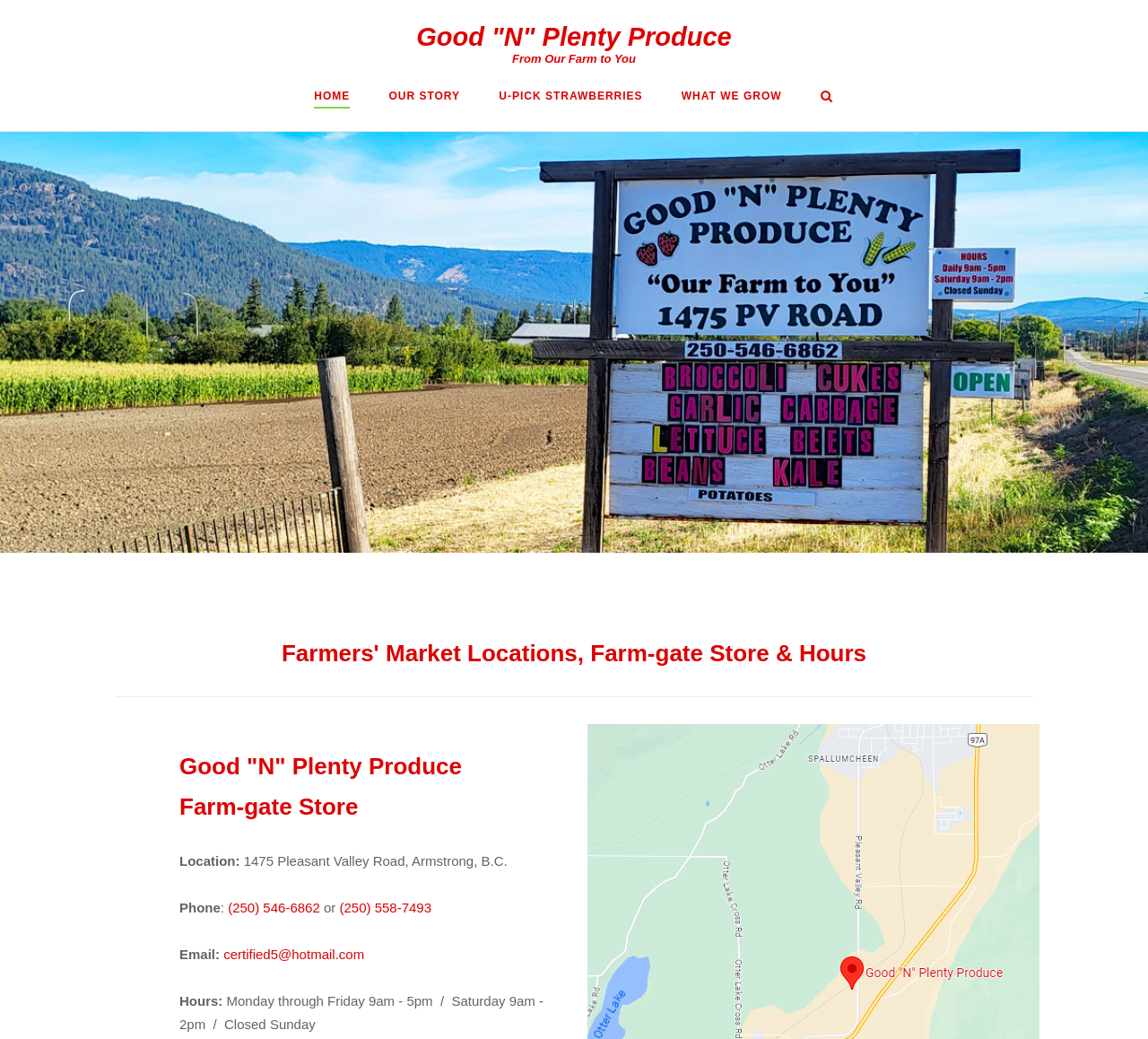Show the bounding box coordinates of the region that should be clicked to follow the instruction: "learn about our story."

[0.339, 0.086, 0.401, 0.104]